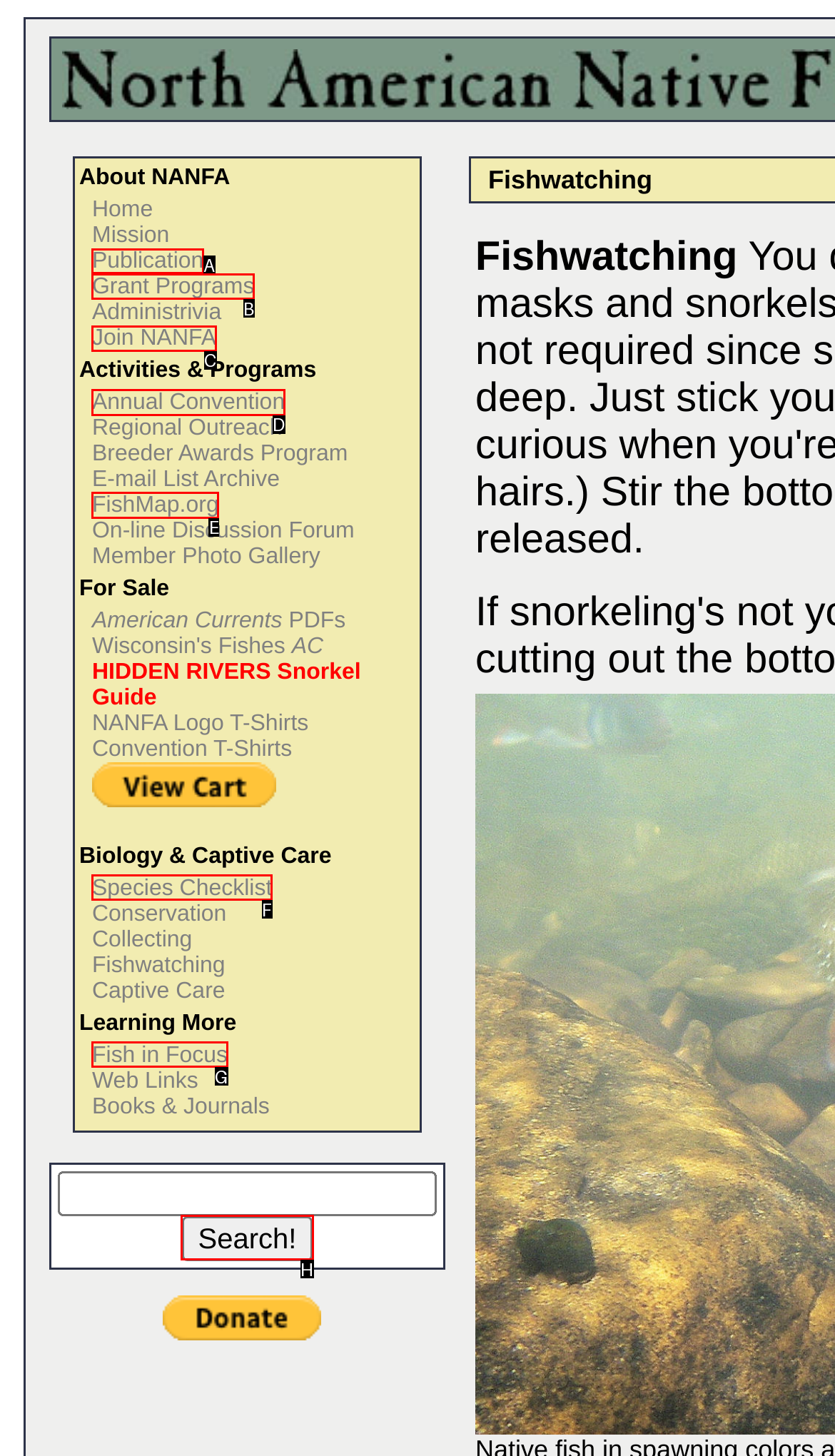Based on the choices marked in the screenshot, which letter represents the correct UI element to perform the task: Explore FishMap.org?

E